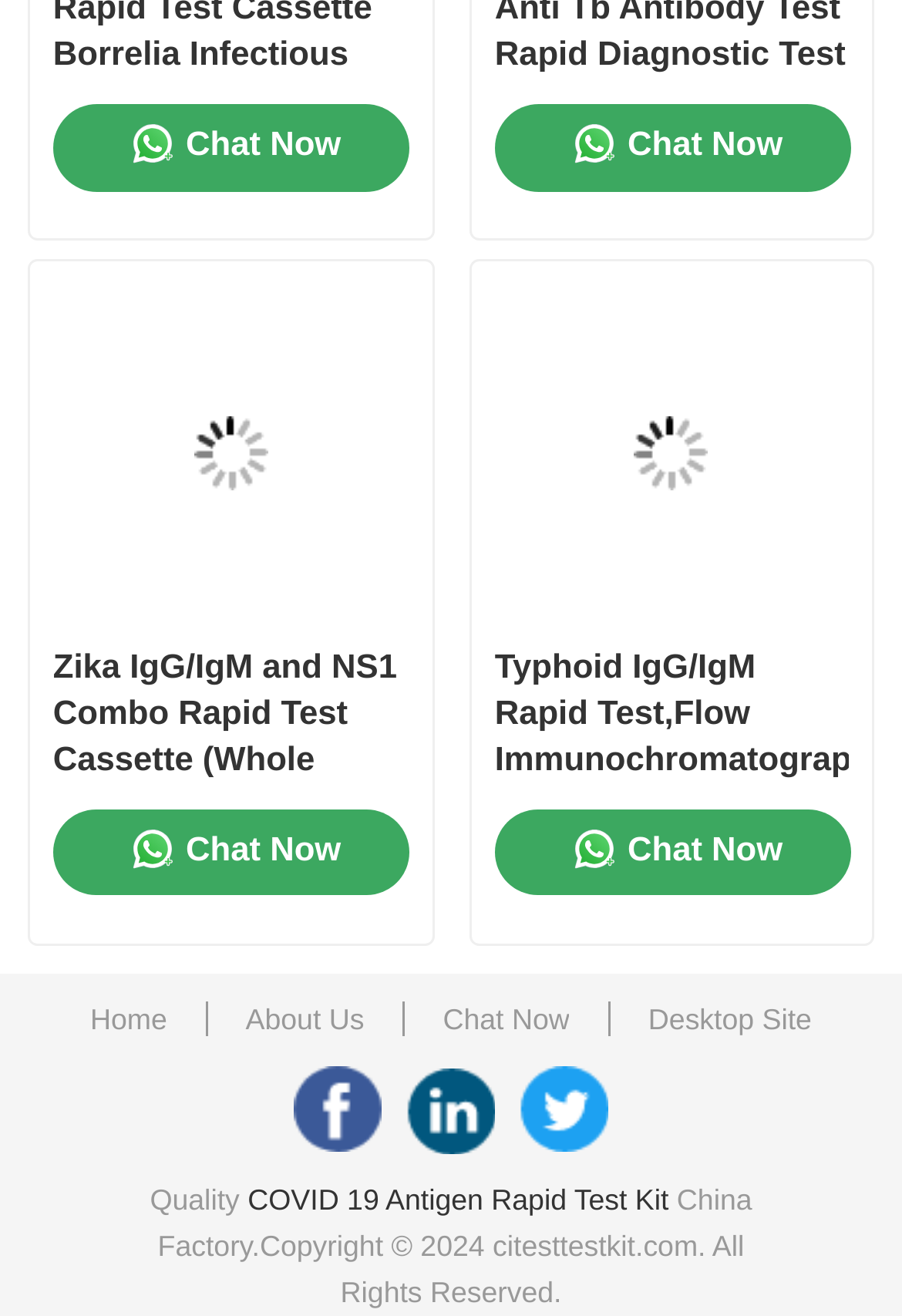Using the webpage screenshot and the element description Infectious Disease Test Kit, determine the bounding box coordinates. Specify the coordinates in the format (top-left x, top-left y, bottom-right x, bottom-right y) with values ranging from 0 to 1.

[0.08, 0.809, 0.92, 0.906]